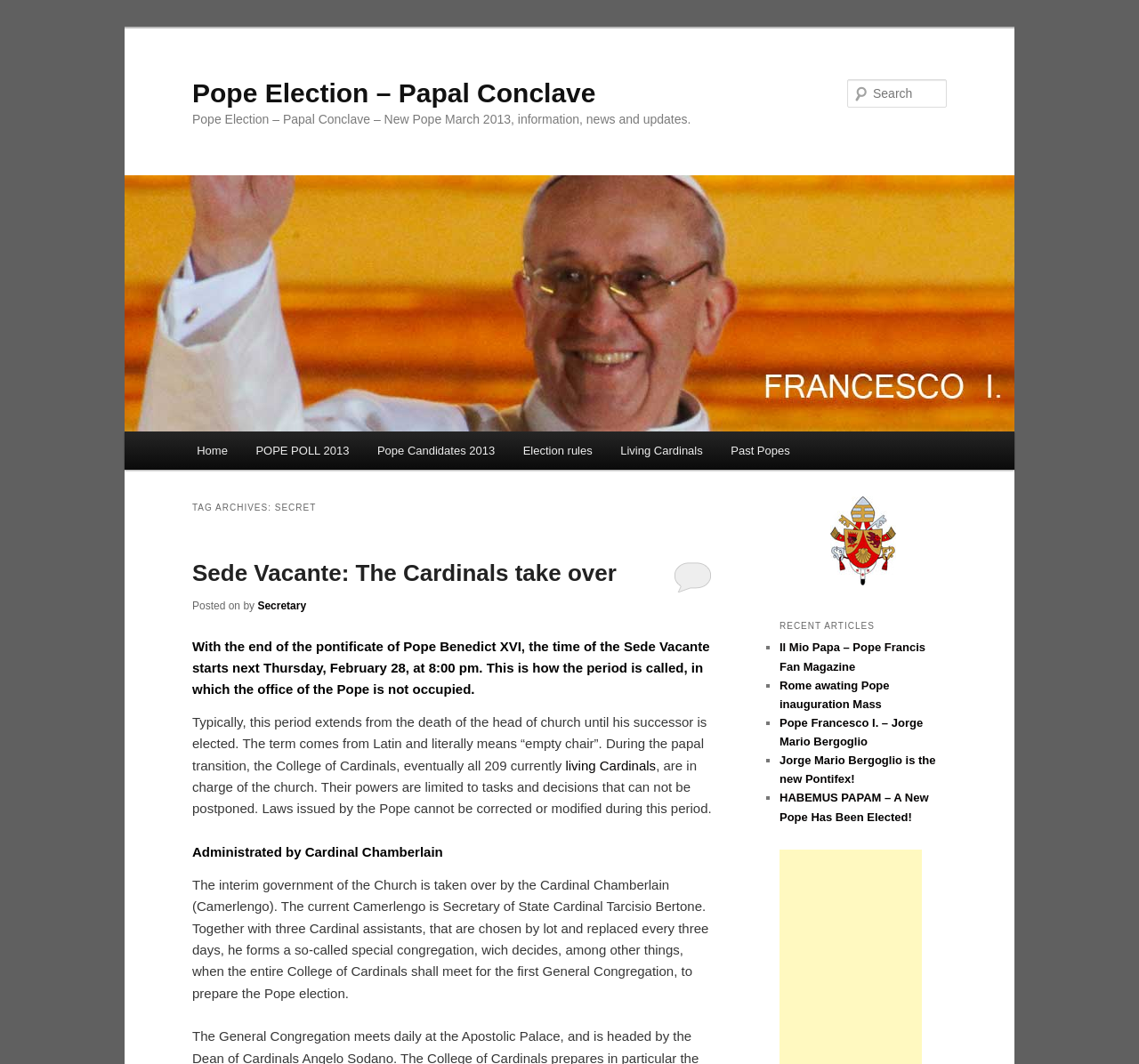Determine the bounding box coordinates for the region that must be clicked to execute the following instruction: "Go to Home page".

[0.16, 0.405, 0.212, 0.442]